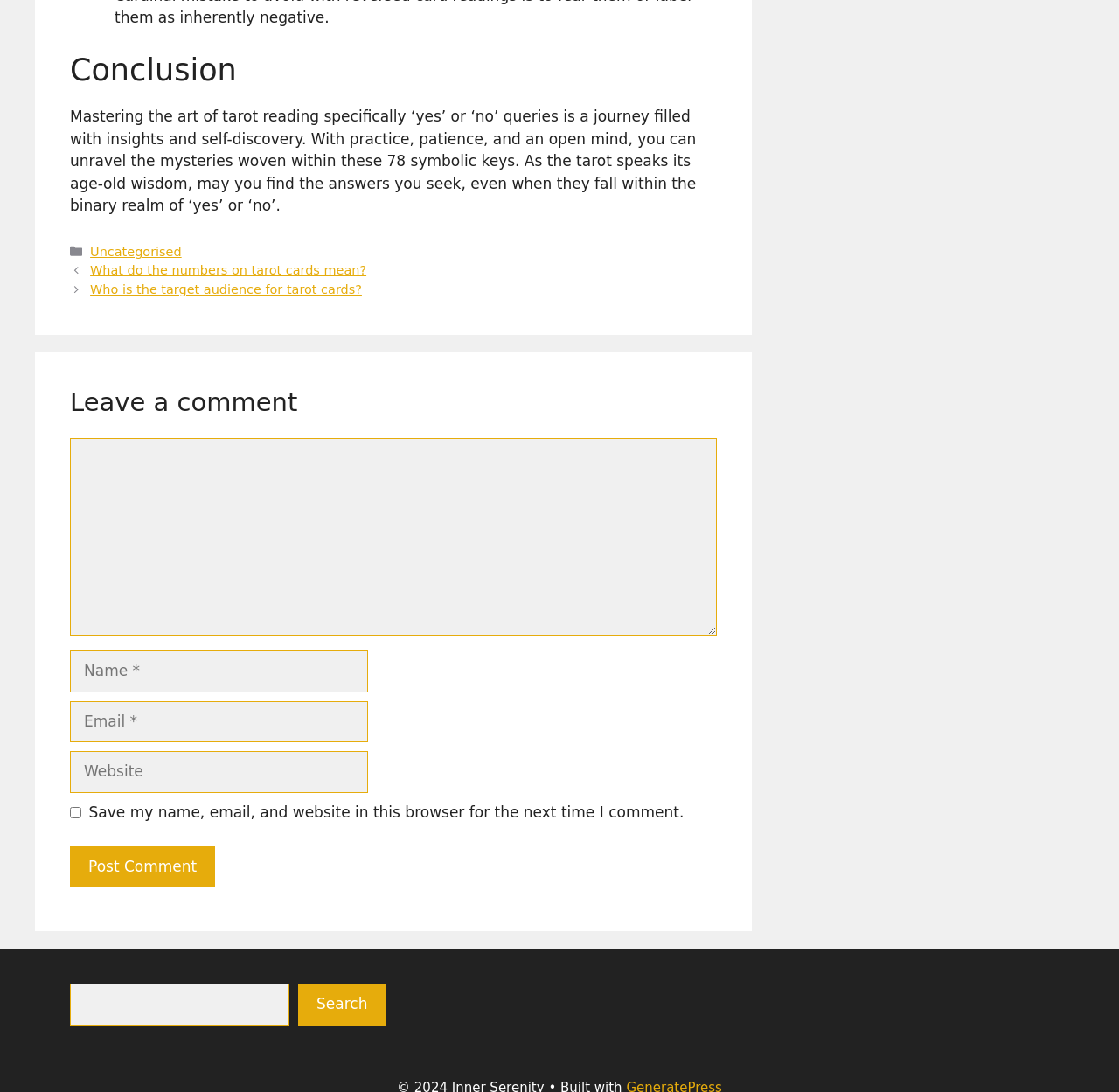Identify the bounding box coordinates of the part that should be clicked to carry out this instruction: "Search for something".

[0.062, 0.901, 0.259, 0.939]